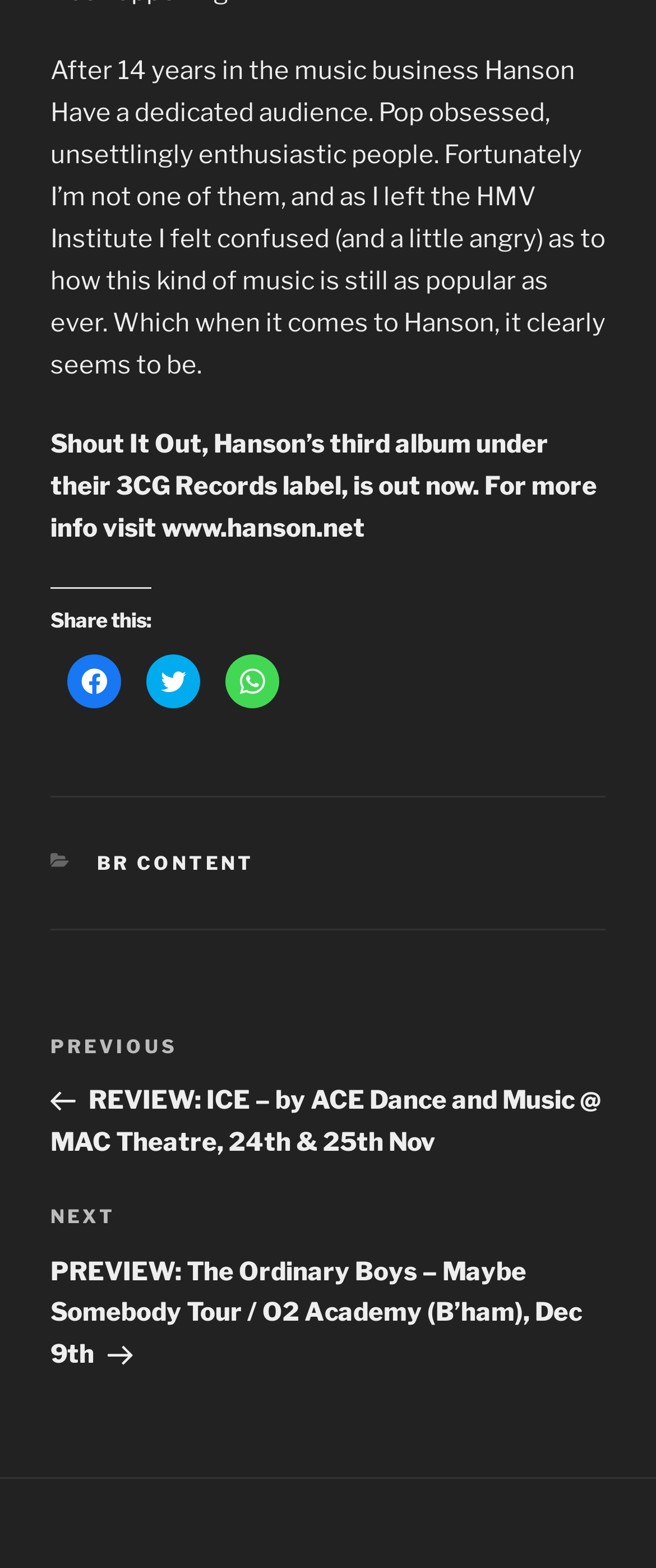What is the category of the current post?
Refer to the image and give a detailed response to the question.

The footer section has a 'CATEGORIES' heading with a link to 'BR CONTENT', which suggests that the current post belongs to this category.